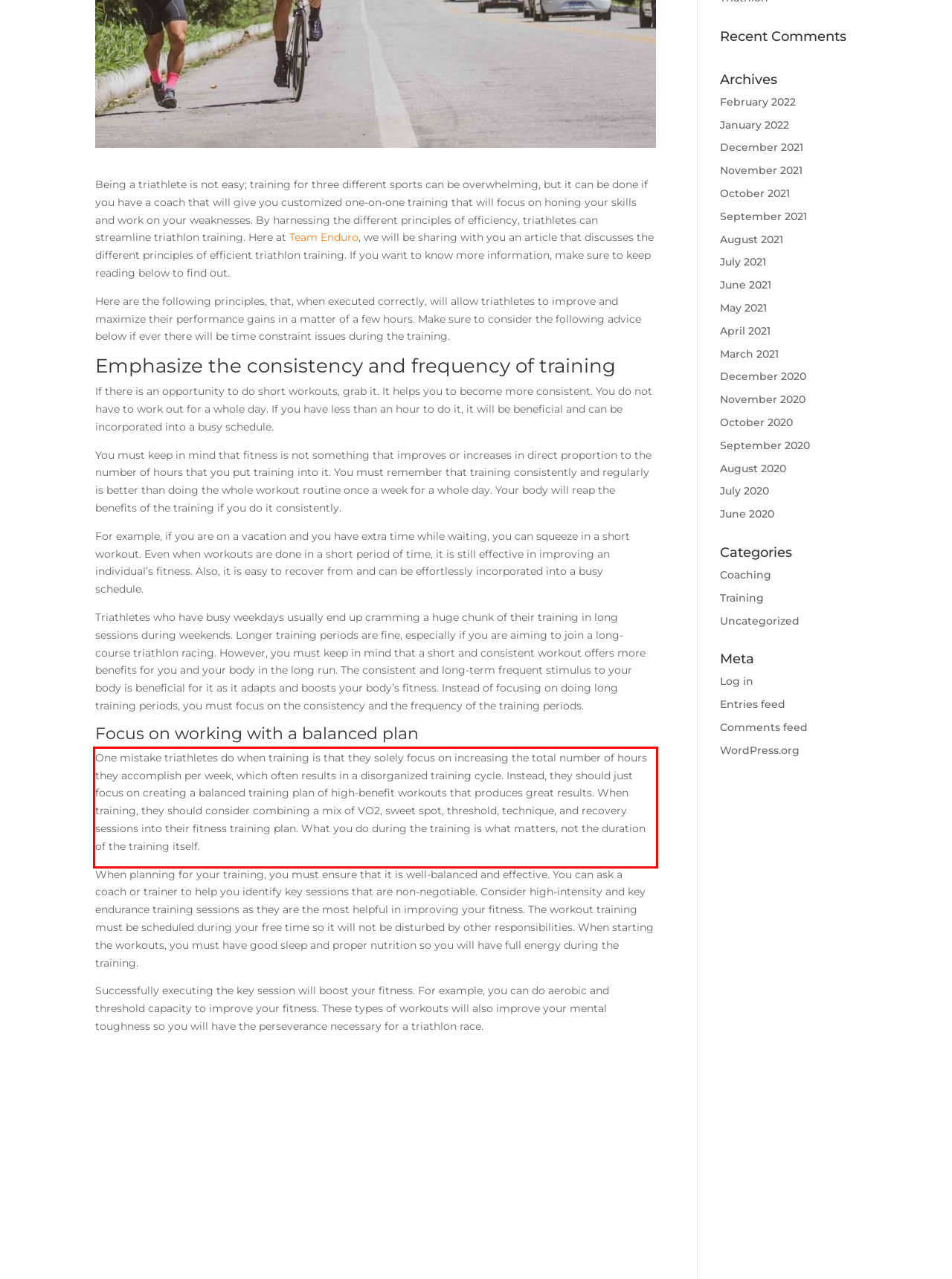Please examine the webpage screenshot and extract the text within the red bounding box using OCR.

One mistake triathletes do when training is that they solely focus on increasing the total number of hours they accomplish per week, which often results in a disorganized training cycle. Instead, they should just focus on creating a balanced training plan of high-benefit workouts that produces great results. When training, they should consider combining a mix of VO2, sweet spot, threshold, technique, and recovery sessions into their fitness training plan. What you do during the training is what matters, not the duration of the training itself.